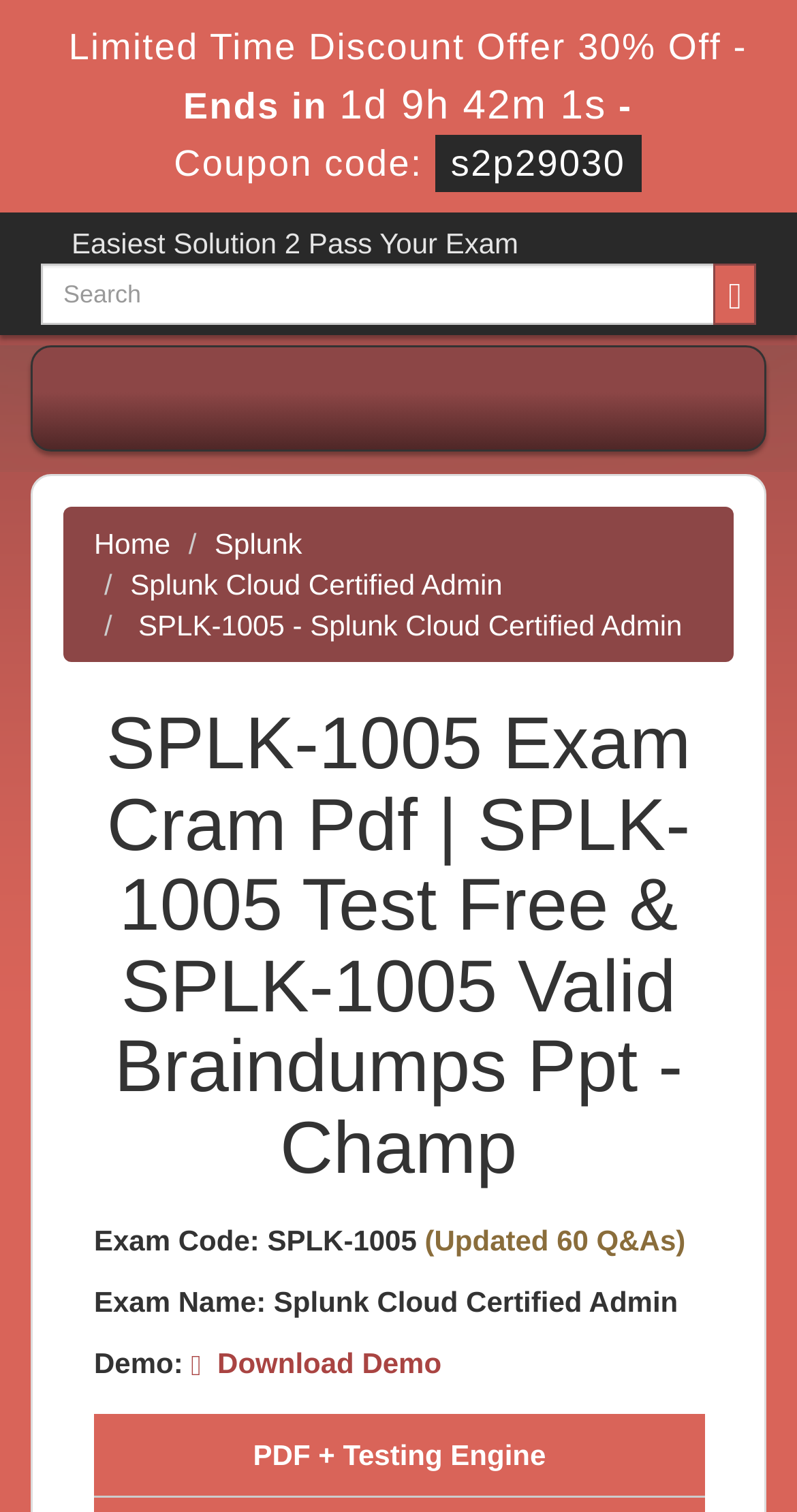What is the exam code?
Answer the question with a single word or phrase derived from the image.

SPLK-1005